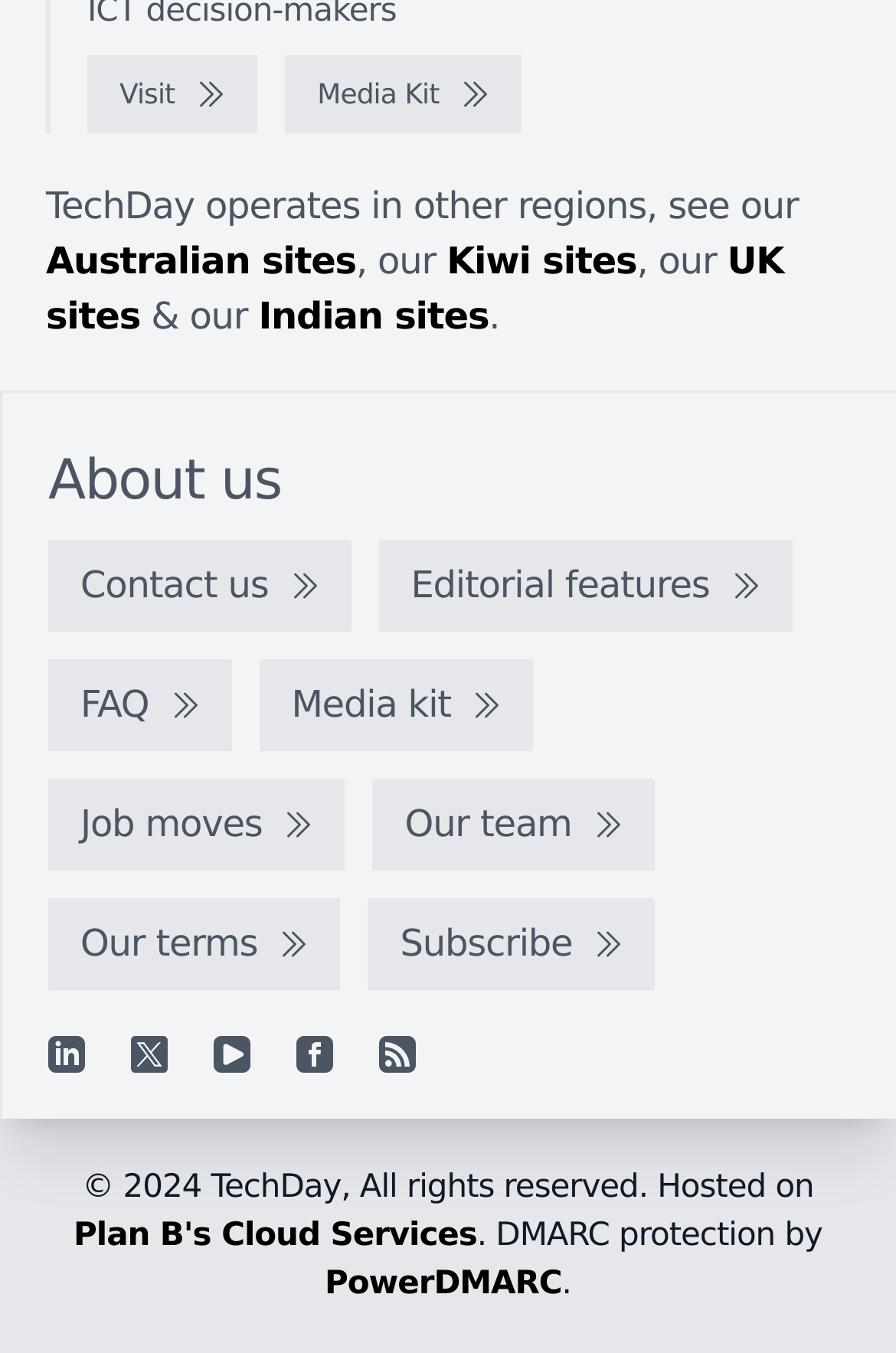How many images are there in the main menu?
Look at the image and answer the question using a single word or phrase.

7